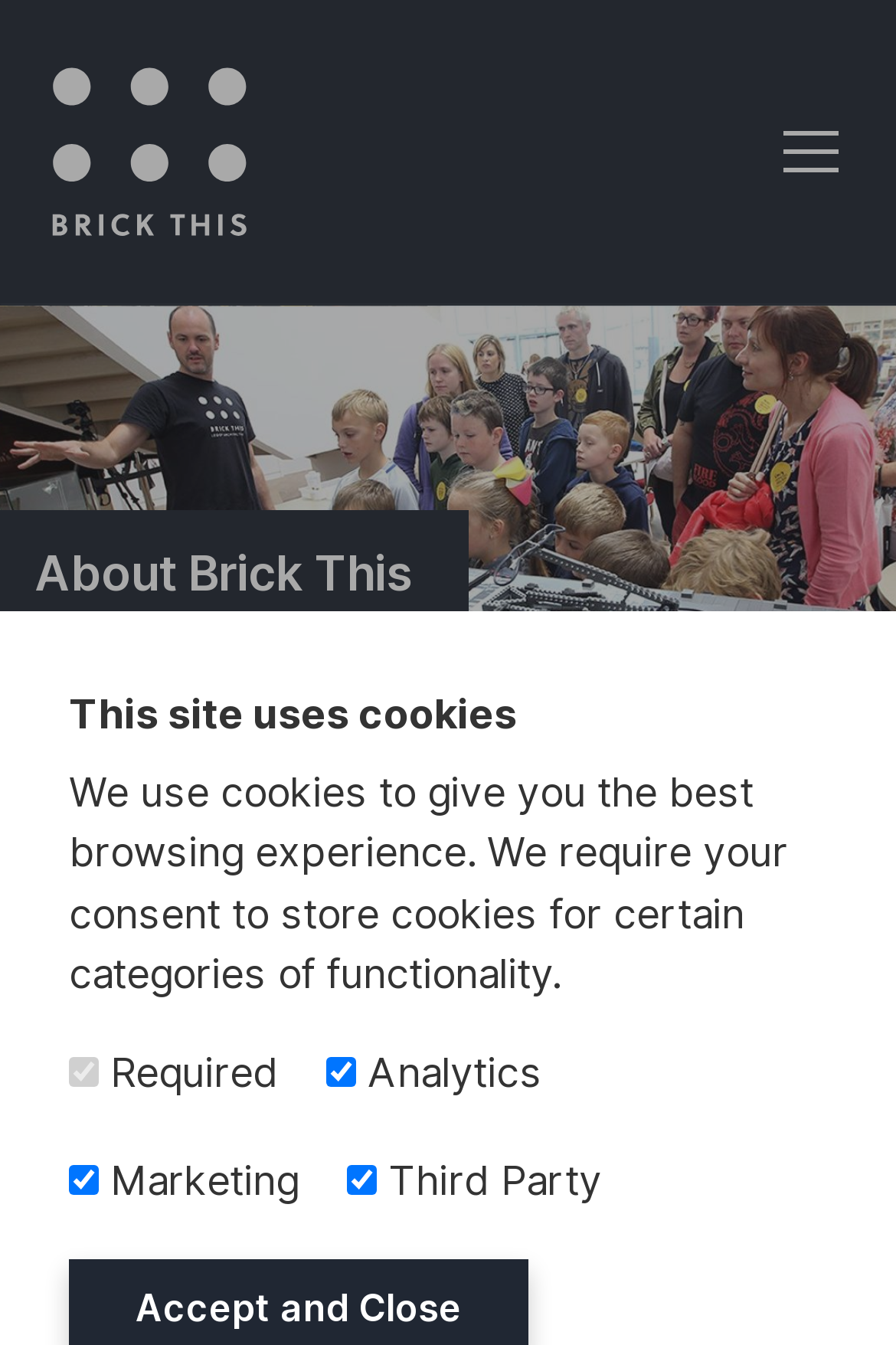Give a short answer to this question using one word or a phrase:
What is the profession of the person described?

LEGO artist